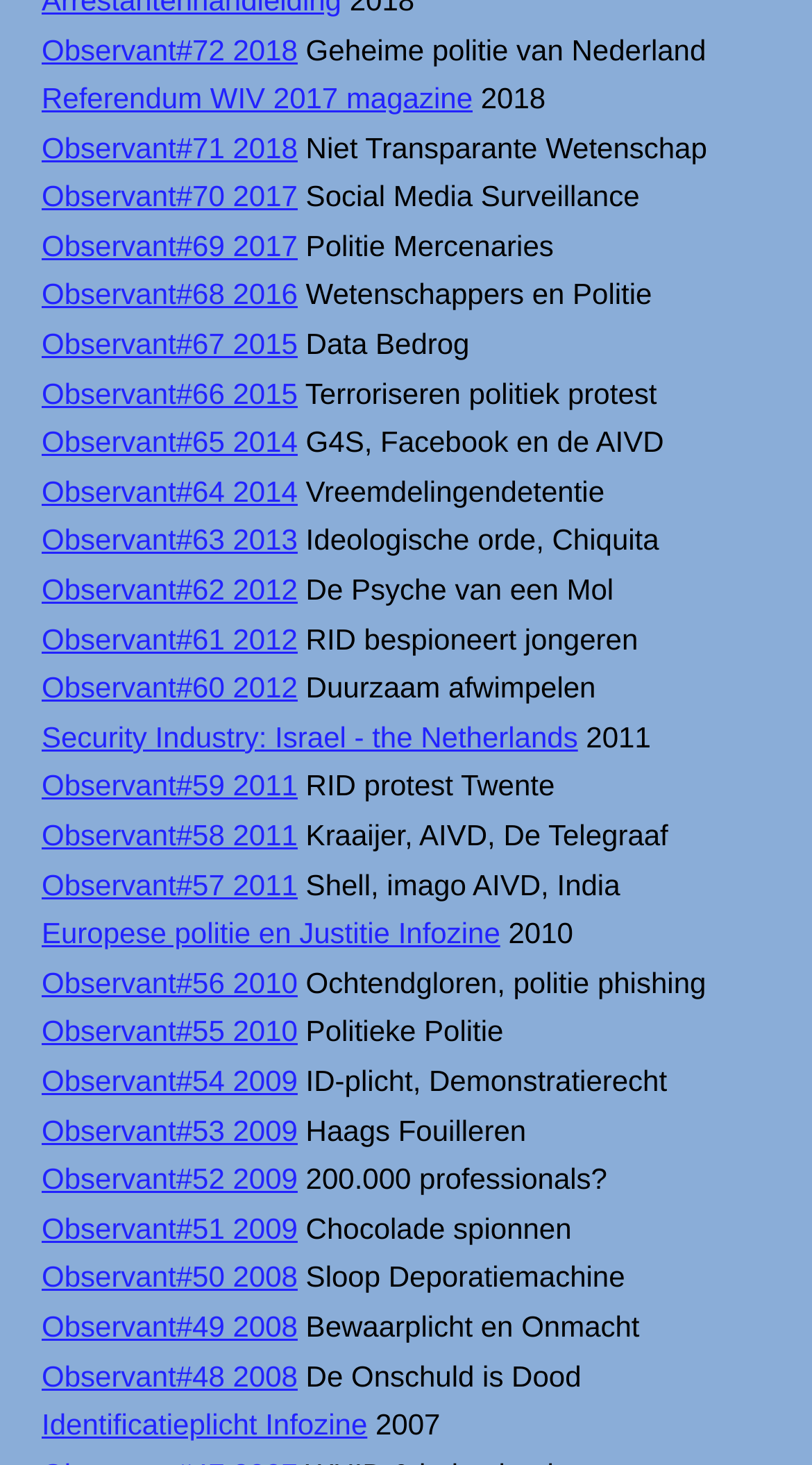Extract the bounding box coordinates for the HTML element that matches this description: "aria-label="Previous Slide"". The coordinates should be four float numbers between 0 and 1, i.e., [left, top, right, bottom].

None